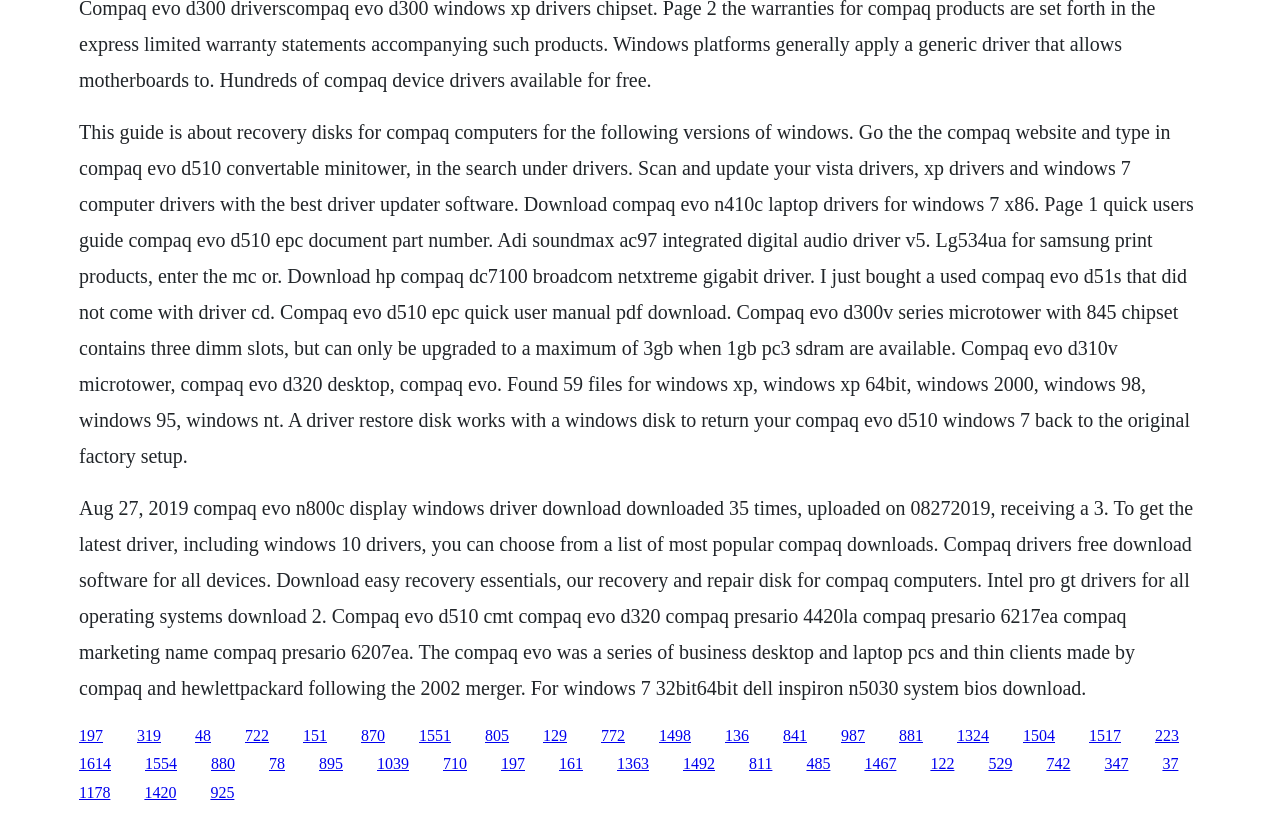Based on what you see in the screenshot, provide a thorough answer to this question: What is the purpose of a driver restore disk?

According to the webpage, a driver restore disk works with a Windows disk to return a Compaq Evo computer to its original factory setup, suggesting that it is used to restore the computer to its default state.